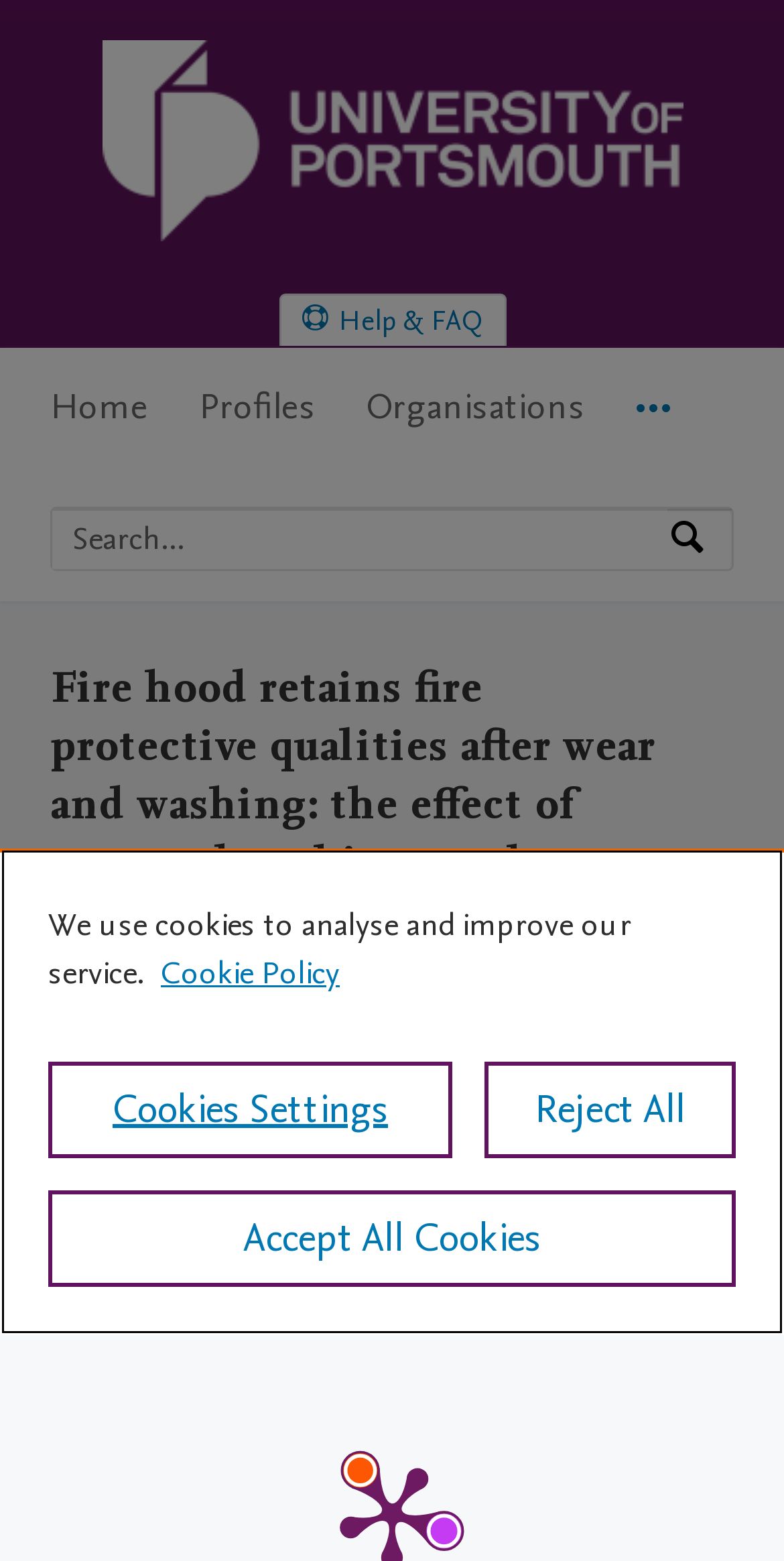Can you look at the image and give a comprehensive answer to the question:
What is the type of research output?

I found the answer by reading the text below the main heading, which mentions 'Contribution to journal' and then specifies that it is an 'Article'.